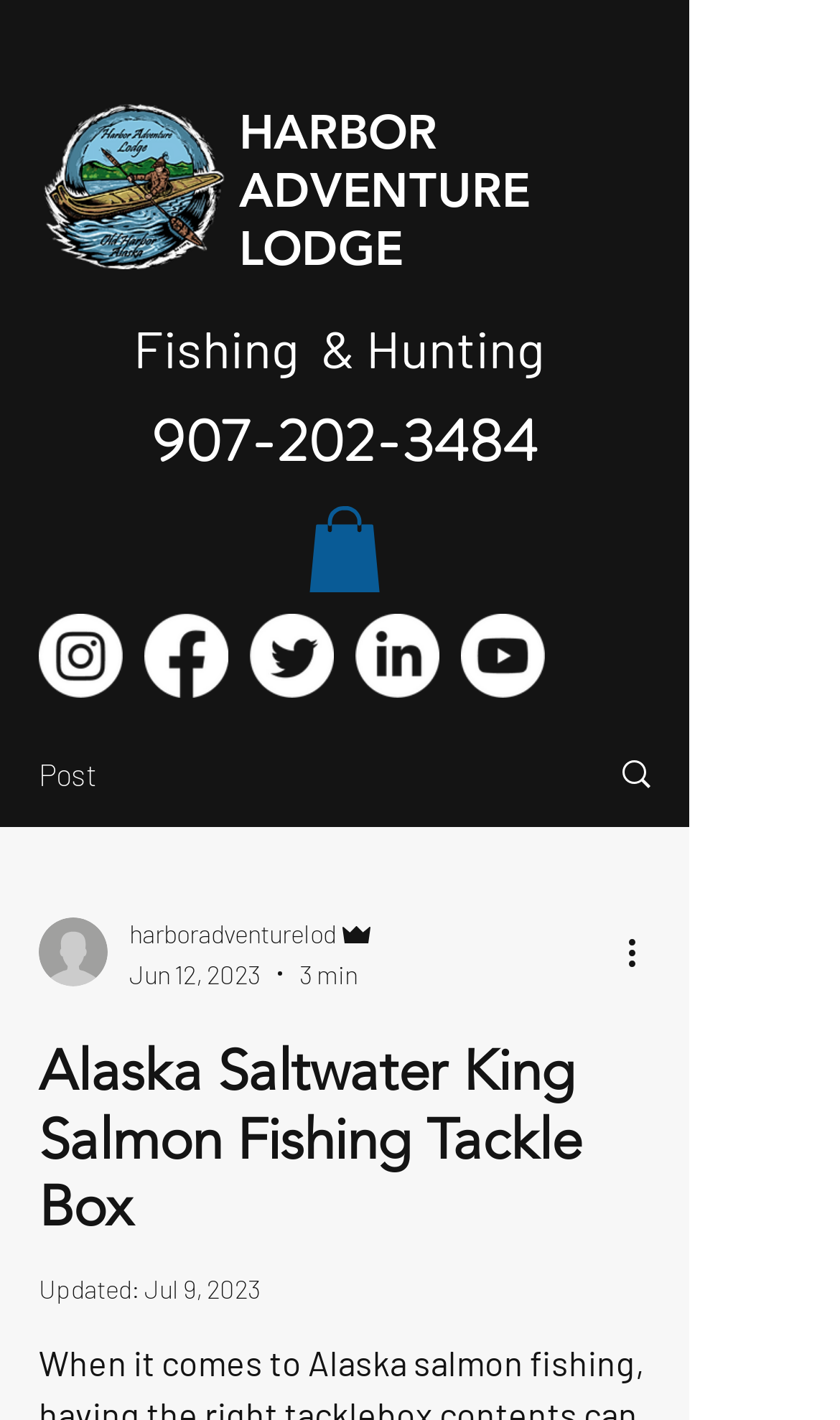Please identify the coordinates of the bounding box for the clickable region that will accomplish this instruction: "Read the post".

[0.046, 0.732, 0.774, 0.874]